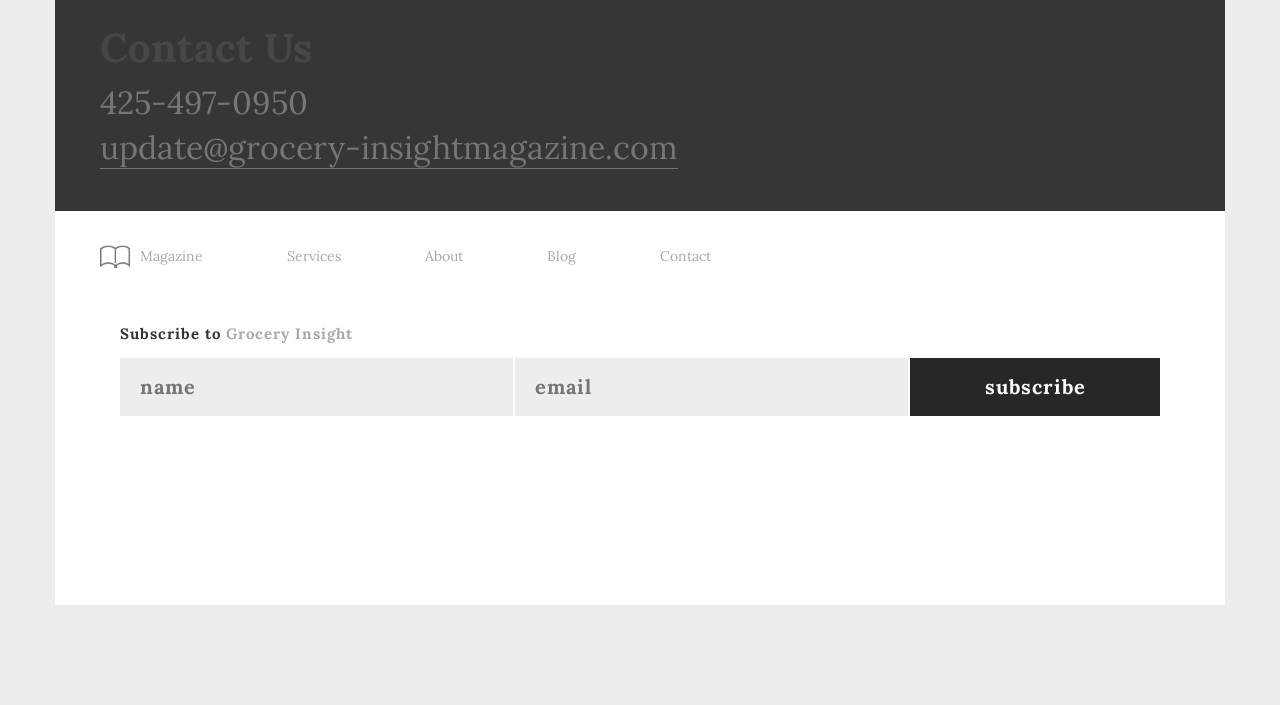Select the bounding box coordinates of the element I need to click to carry out the following instruction: "Send an email to update@grocery-insightmagazine.com".

[0.078, 0.181, 0.53, 0.24]